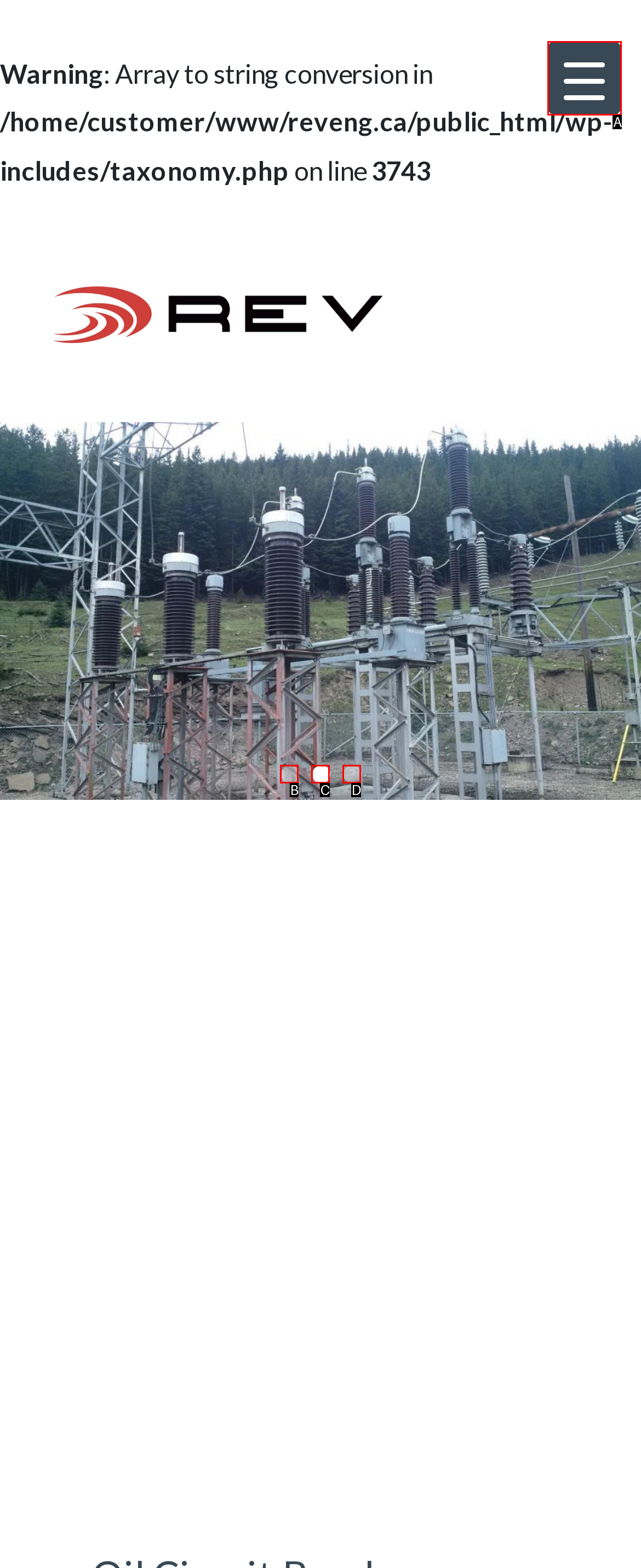Which option is described as follows: aria-label="Go to slide 2"
Answer with the letter of the matching option directly.

C